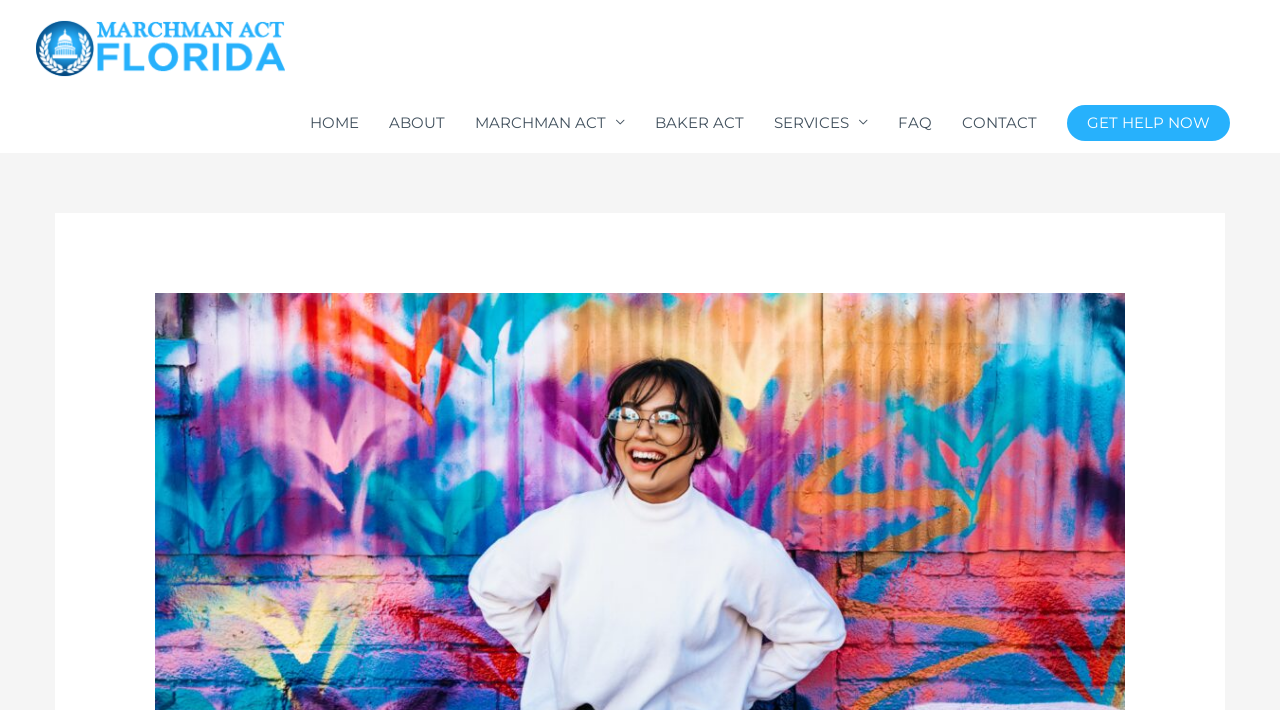Extract the heading text from the webpage.

Exploring the Different Modalities of Alcohol Treatment Centers